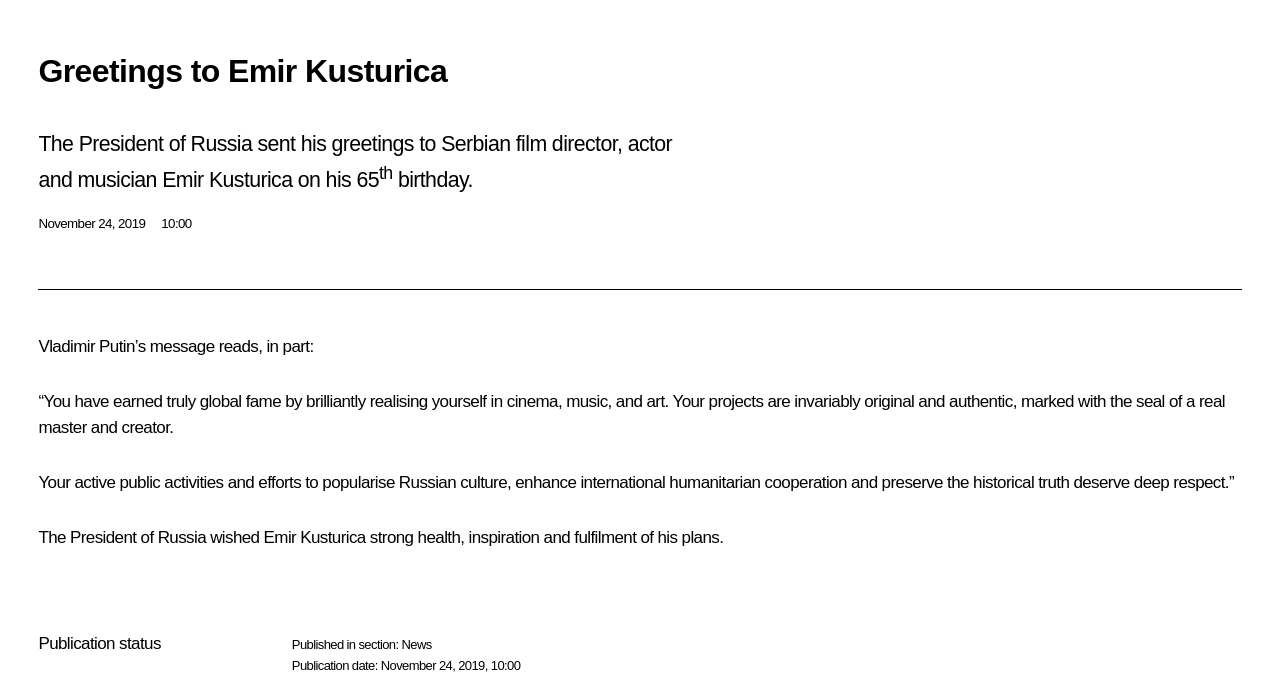Who sent greetings to Emir Kusturica?
Using the details shown in the screenshot, provide a comprehensive answer to the question.

The answer can be found in the second heading element which states 'The President of Russia sent his greetings to Serbian film director, actor and musician Emir Kusturica on his 65th birthday.'